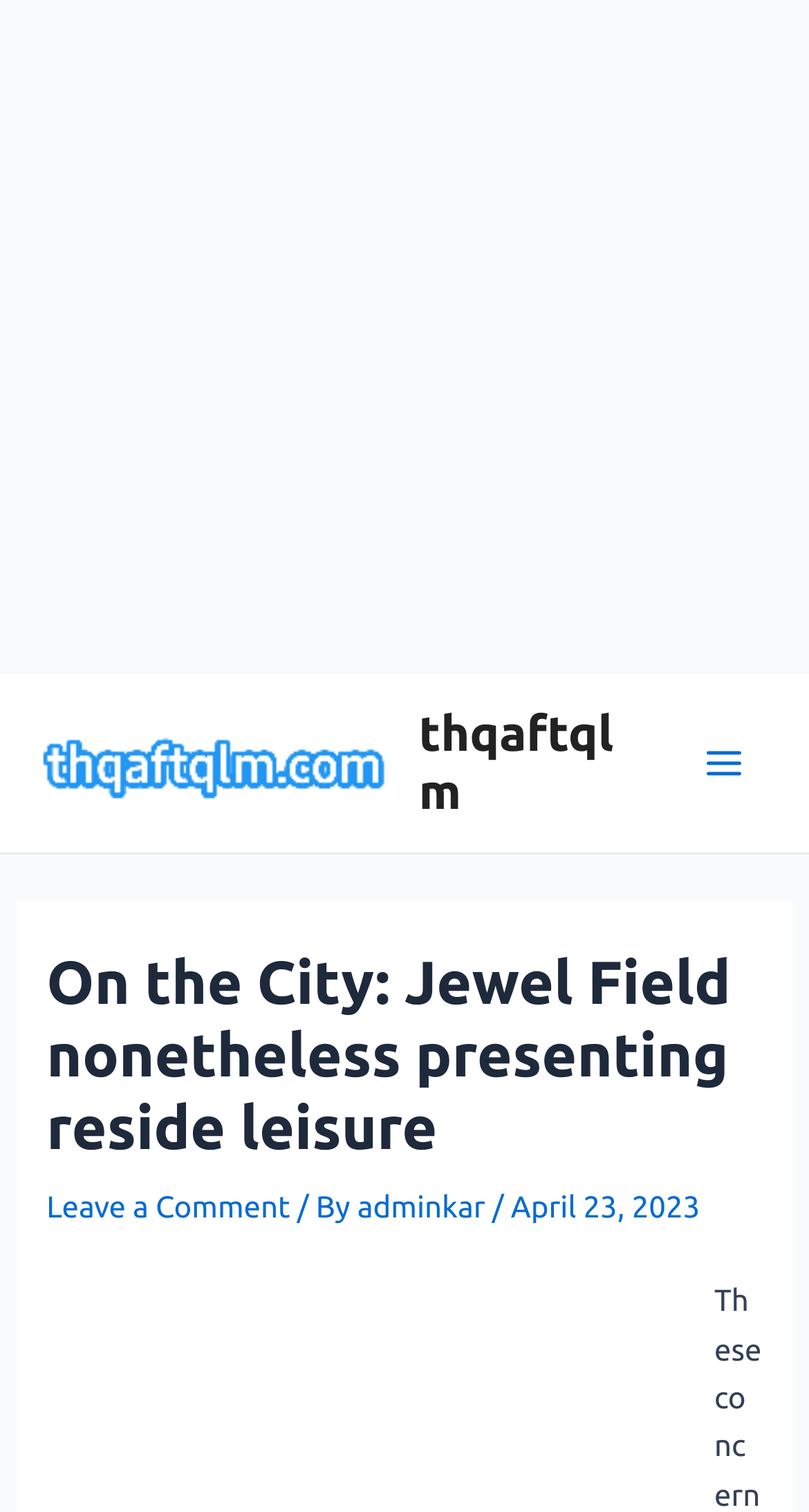Please provide a comprehensive response to the question based on the details in the image: When was the article published?

I looked for a section that displays the article's metadata and found a static text element with the date 'April 23, 2023', which is likely to be the publication date of the article.